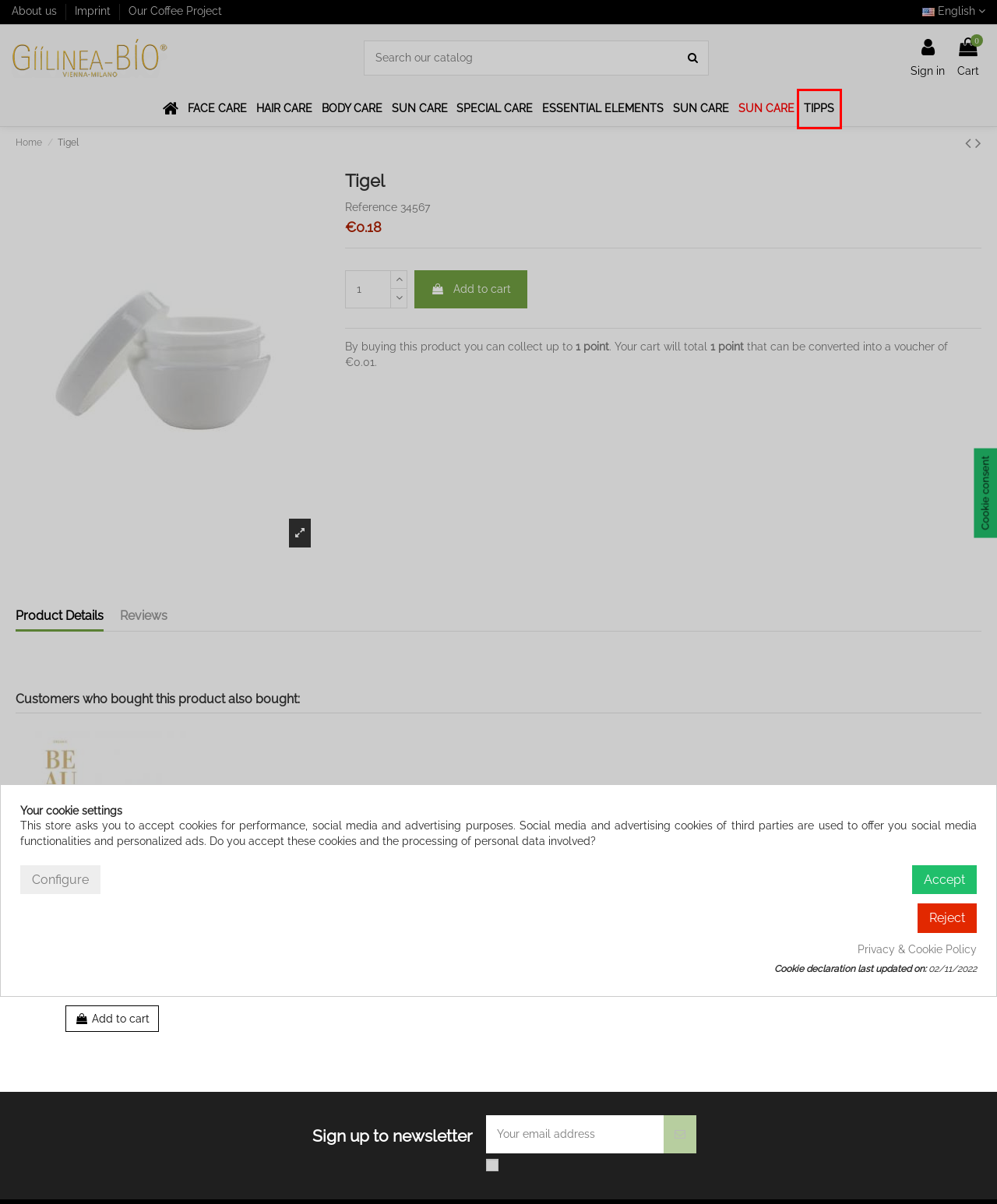You have a screenshot of a webpage with a red rectangle bounding box around an element. Identify the best matching webpage description for the new page that appears after clicking the element in the bounding box. The descriptions are:
A. Sun Care
B. Imprint
C. Giilinea Bio Organic Body Care
D. Authentifizierung
E. GÍÍLINEA BÍO Essential Elements
F. Organic Cosmetics - Info Pool
G. GÍÍLINEA BÍO | Biokosmetik, die höchste Stufe der Naturkosmetik
H. About us GÍÍLINEA BÍO

F